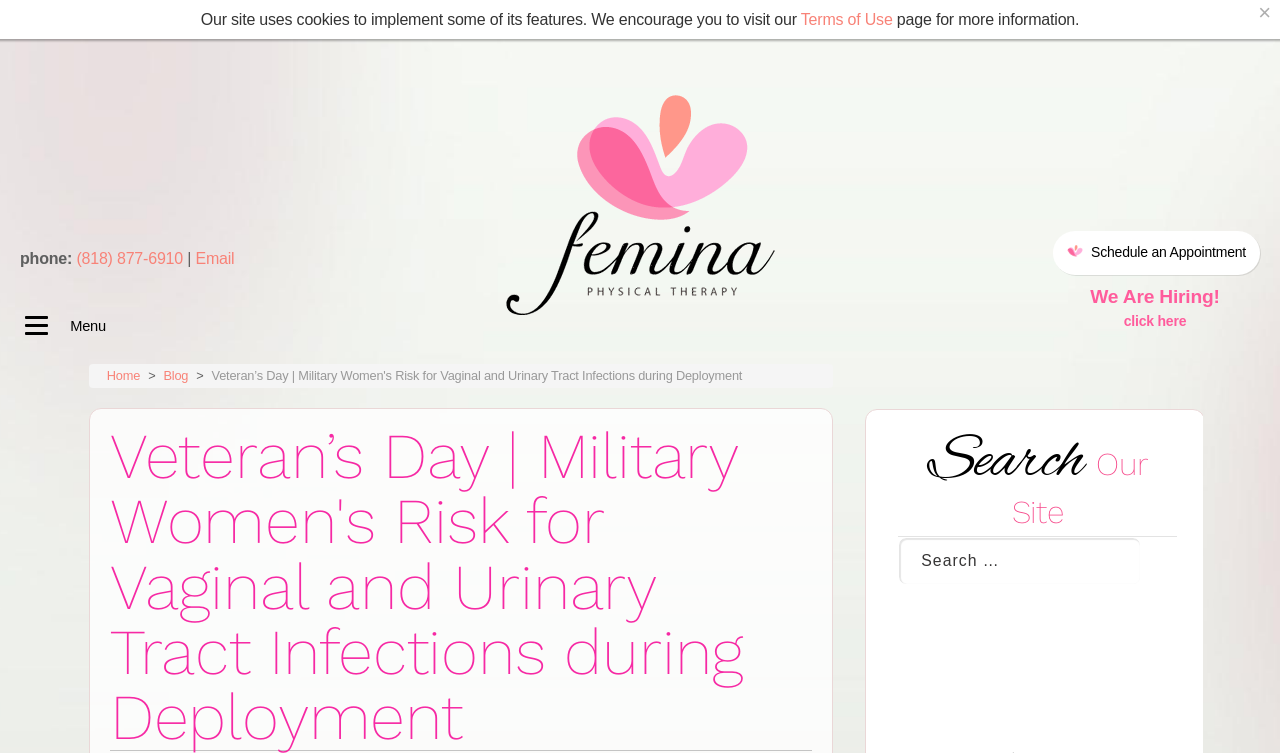Using the given description, provide the bounding box coordinates formatted as (top-left x, top-left y, bottom-right x, bottom-right y), with all values being floating point numbers between 0 and 1. Description: We Are Hiring!click here

[0.852, 0.38, 0.953, 0.438]